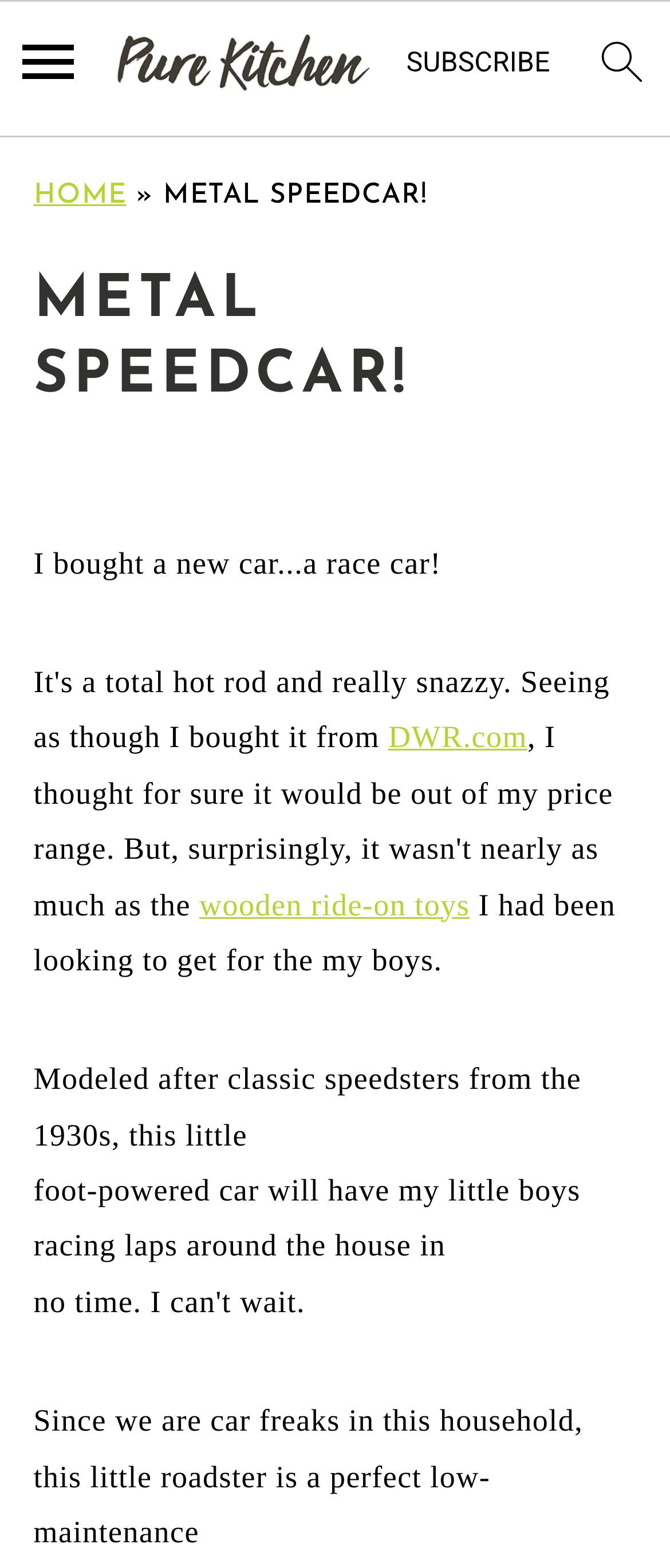What is the car modeled after?
Provide a concise answer using a single word or phrase based on the image.

Classic speedsters from the 1930s